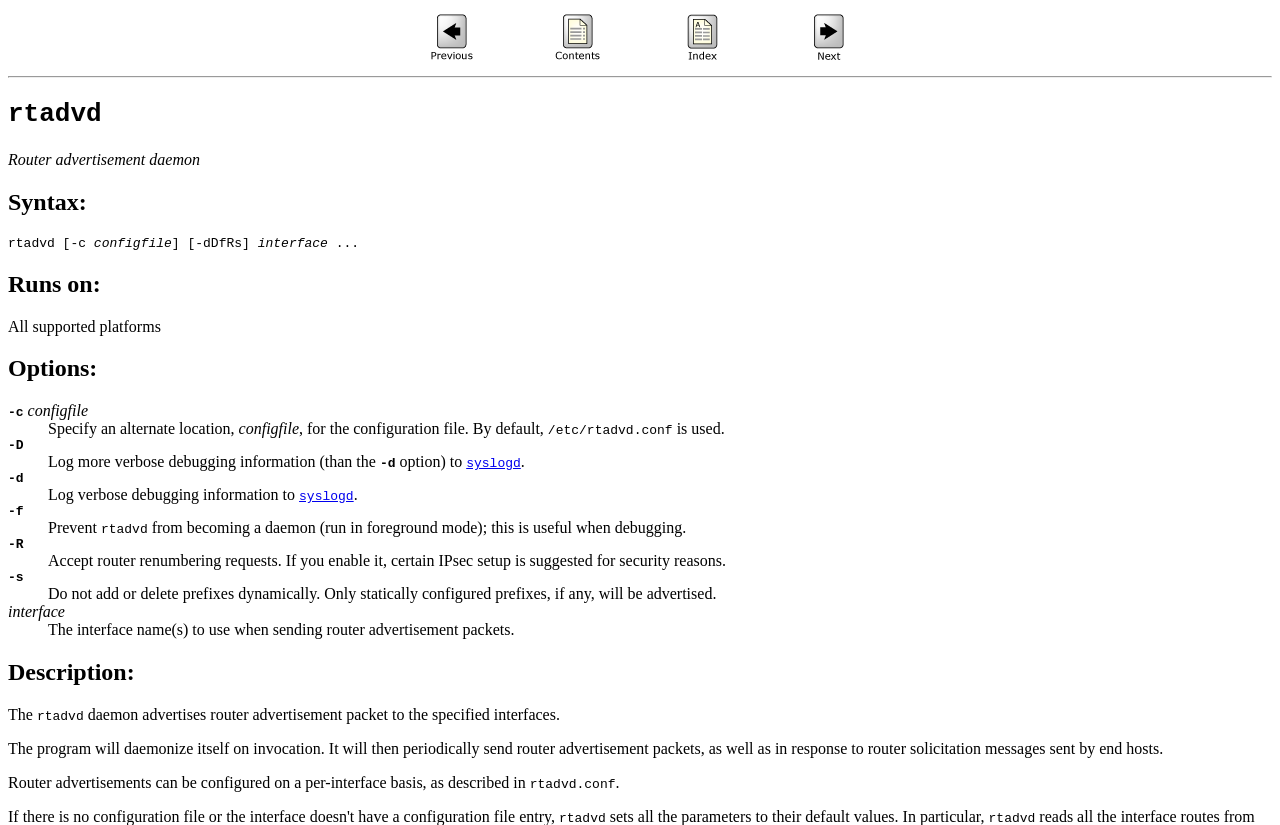Can you provide the bounding box coordinates for the element that should be clicked to implement the instruction: "Click the 'Next' link"?

[0.599, 0.012, 0.696, 0.08]